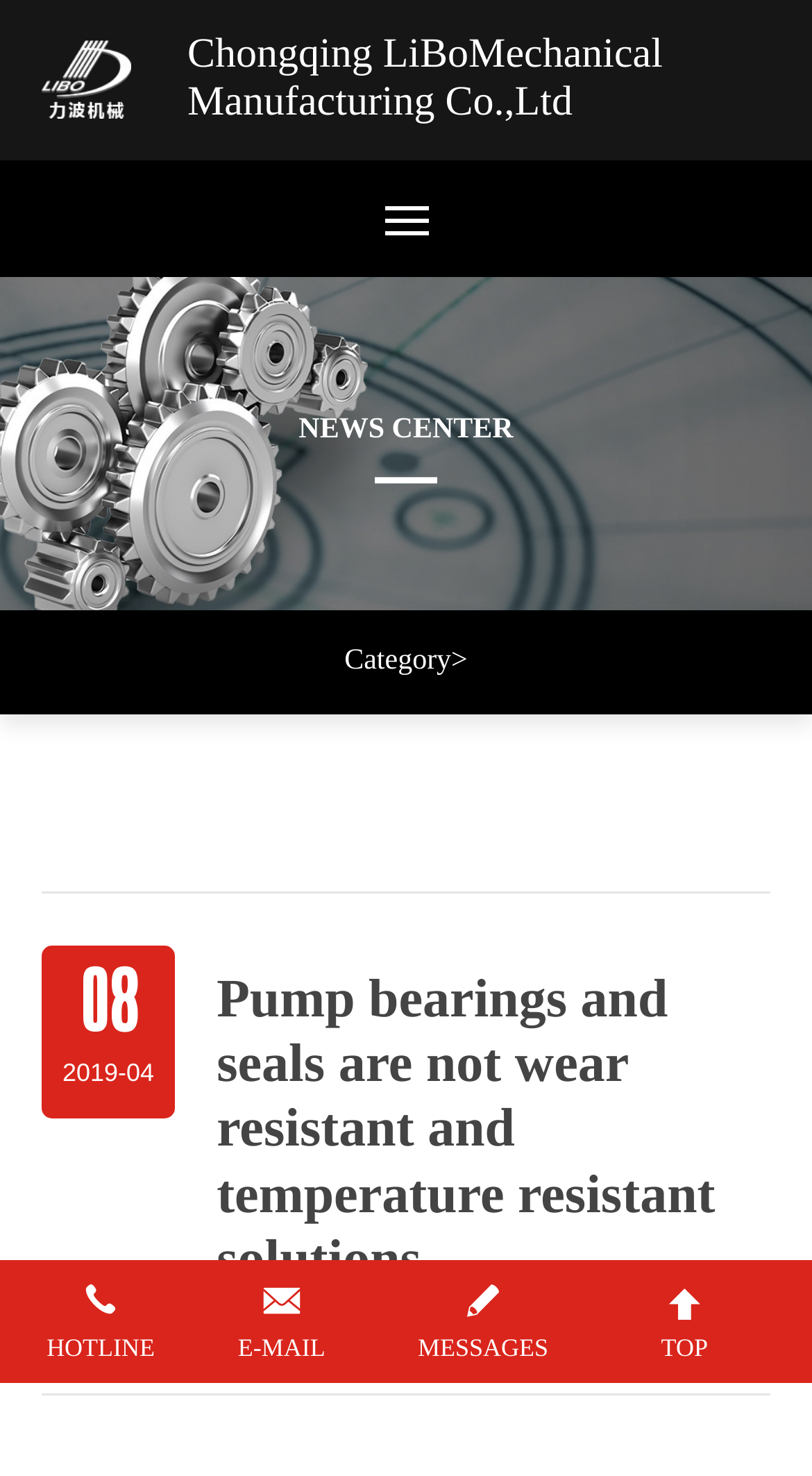Determine the bounding box coordinates of the element's region needed to click to follow the instruction: "Click the CONTACT link". Provide these coordinates as four float numbers between 0 and 1, formatted as [left, top, right, bottom].

[0.038, 0.593, 0.962, 0.649]